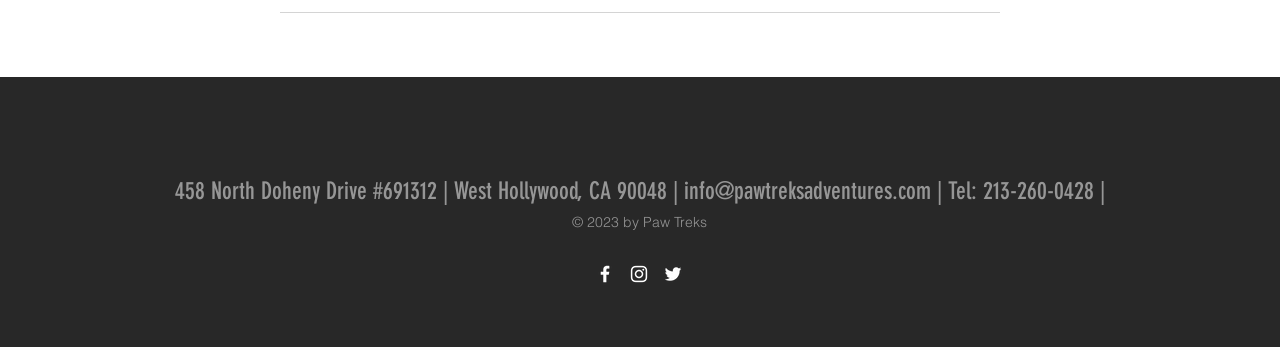What is the copyright year of Paw Treks?
Please provide a single word or phrase in response based on the screenshot.

2023